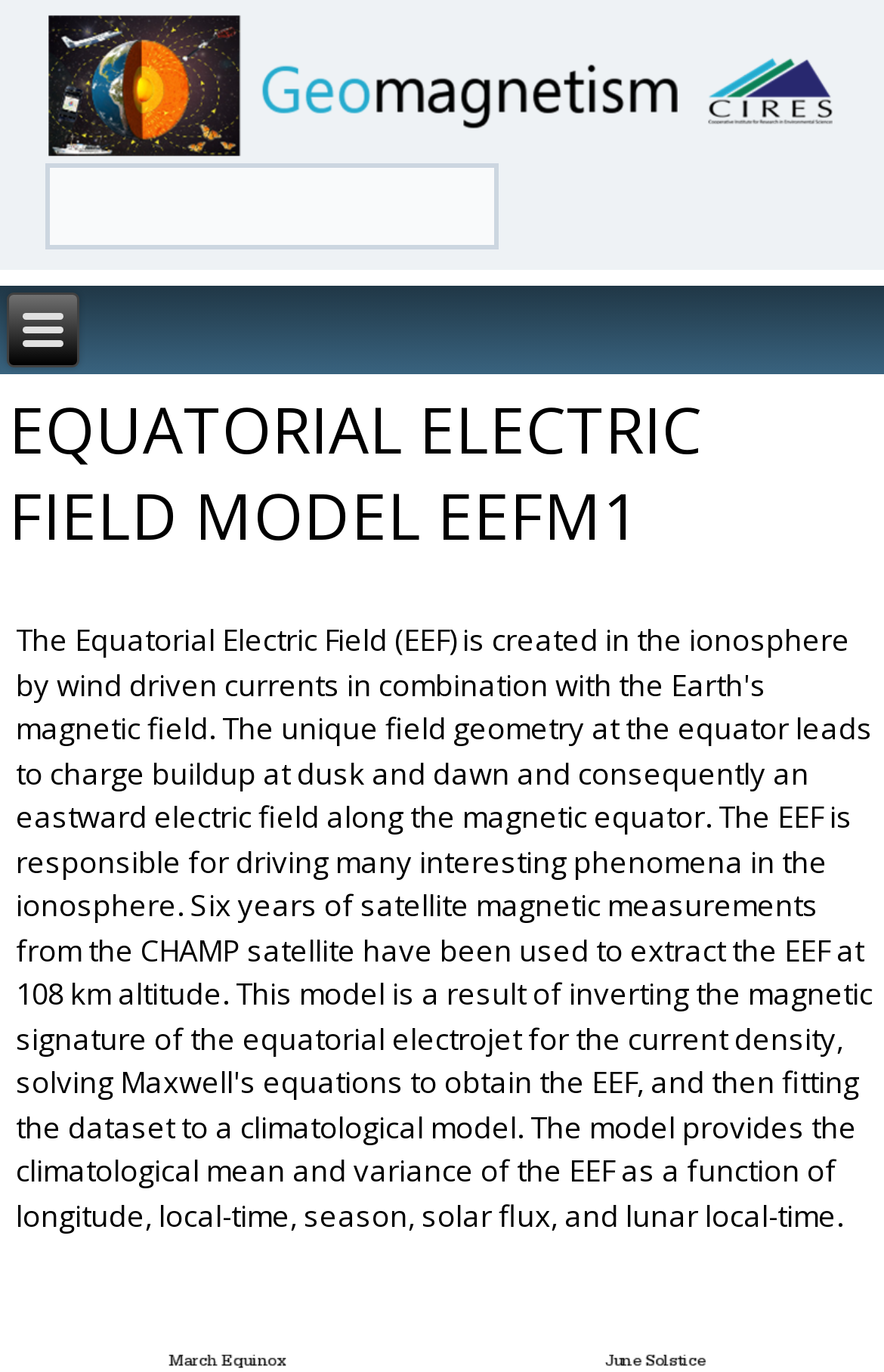What is the purpose of the EEFM1 model?
Carefully examine the image and provide a detailed answer to the question.

The EEFM1 model is a result of inverting the magnetic signature of the equatorial electrojet for the current density, solving Maxwell's equations to obtain the EEF, and then fitting the dataset to a climatological model, which provides the climatological mean and variance of the EEF as a function of longitude, local-time, season, solar flux, and lunar local-time.